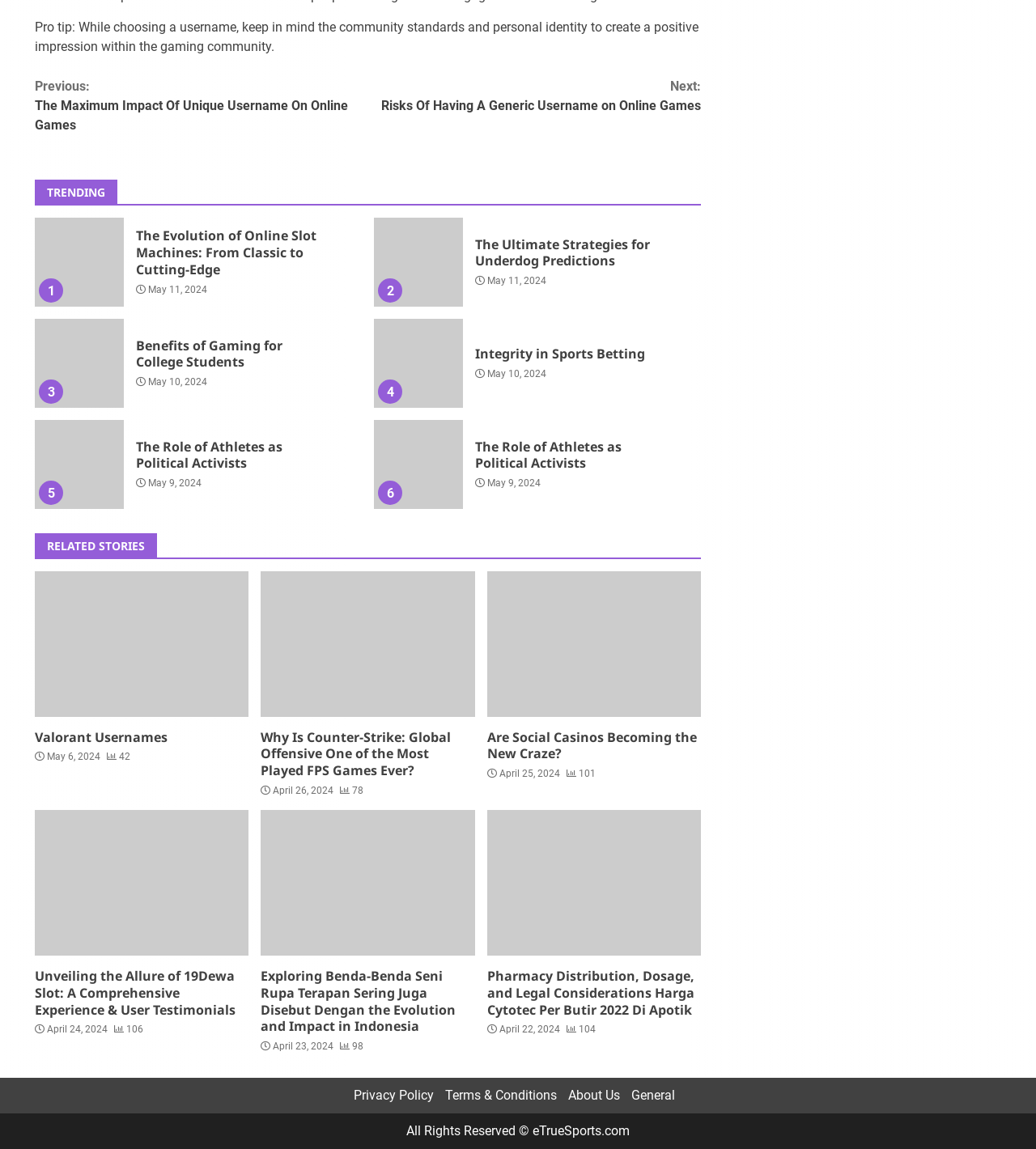Locate the bounding box coordinates of the clickable region necessary to complete the following instruction: "Click on 'Continue Reading'". Provide the coordinates in the format of four float numbers between 0 and 1, i.e., [left, top, right, bottom].

[0.034, 0.06, 0.677, 0.125]